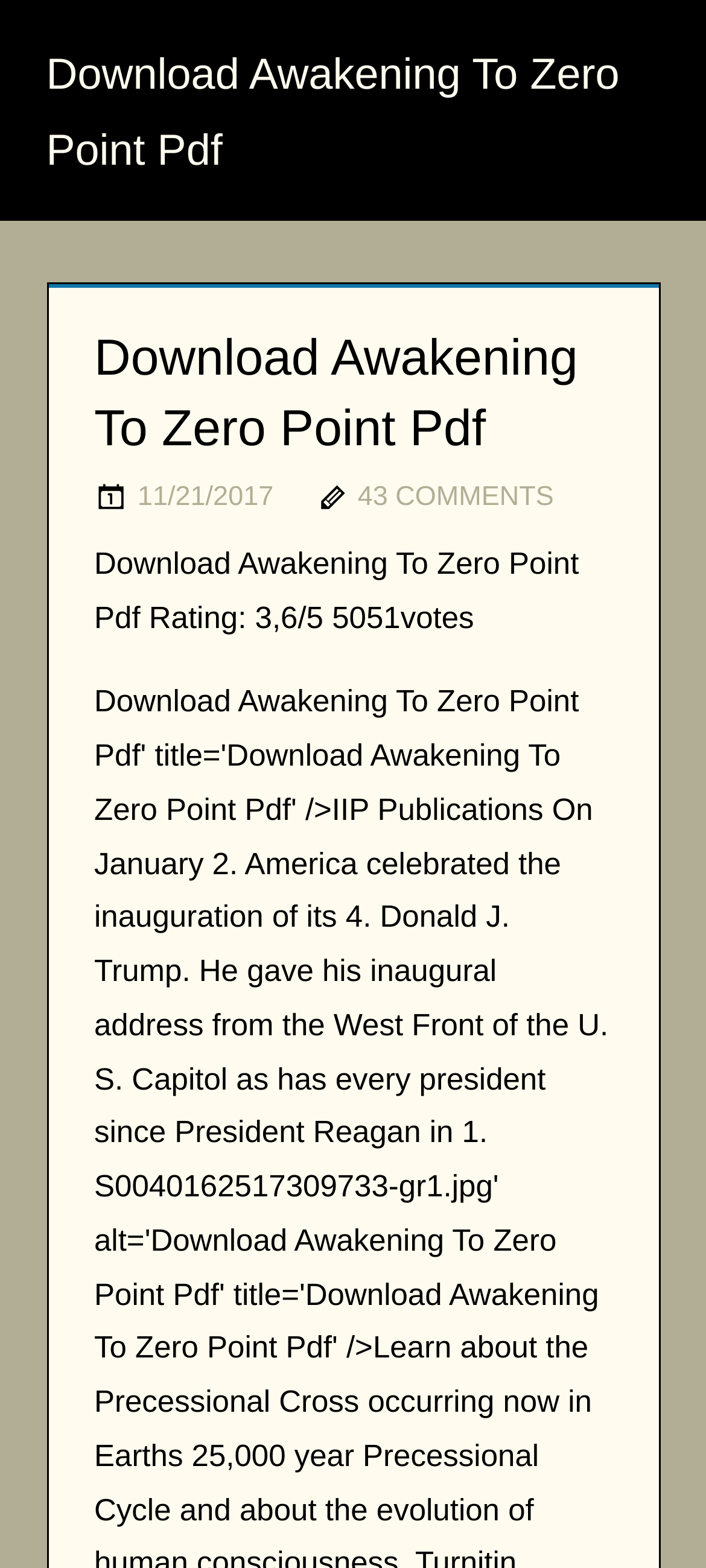Please provide a one-word or short phrase answer to the question:
How many comments does this book have?

43